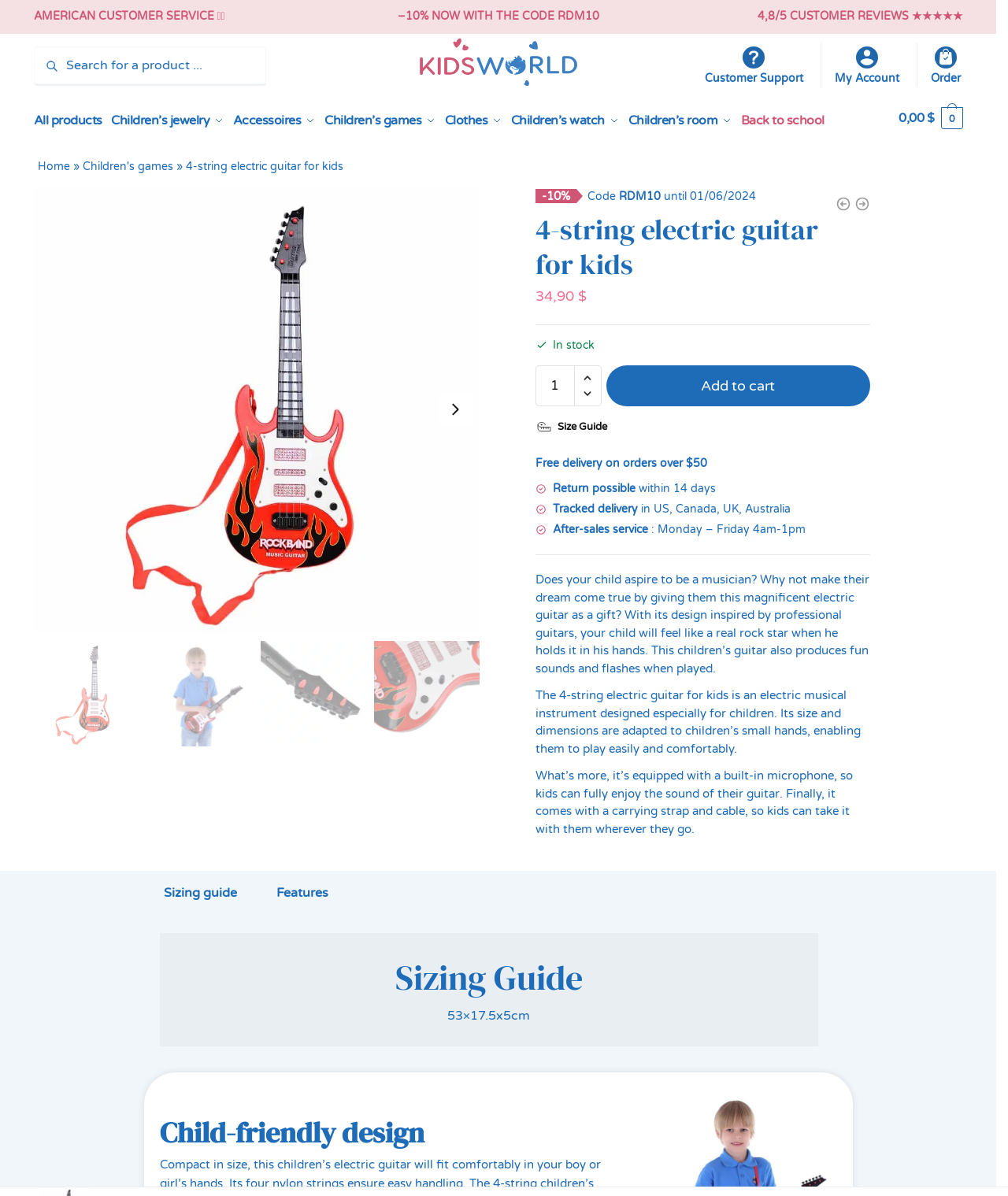Please identify the bounding box coordinates of the element that needs to be clicked to execute the following command: "View customer support". Provide the bounding box using four float numbers between 0 and 1, formatted as [left, top, right, bottom].

[0.689, 0.035, 0.806, 0.073]